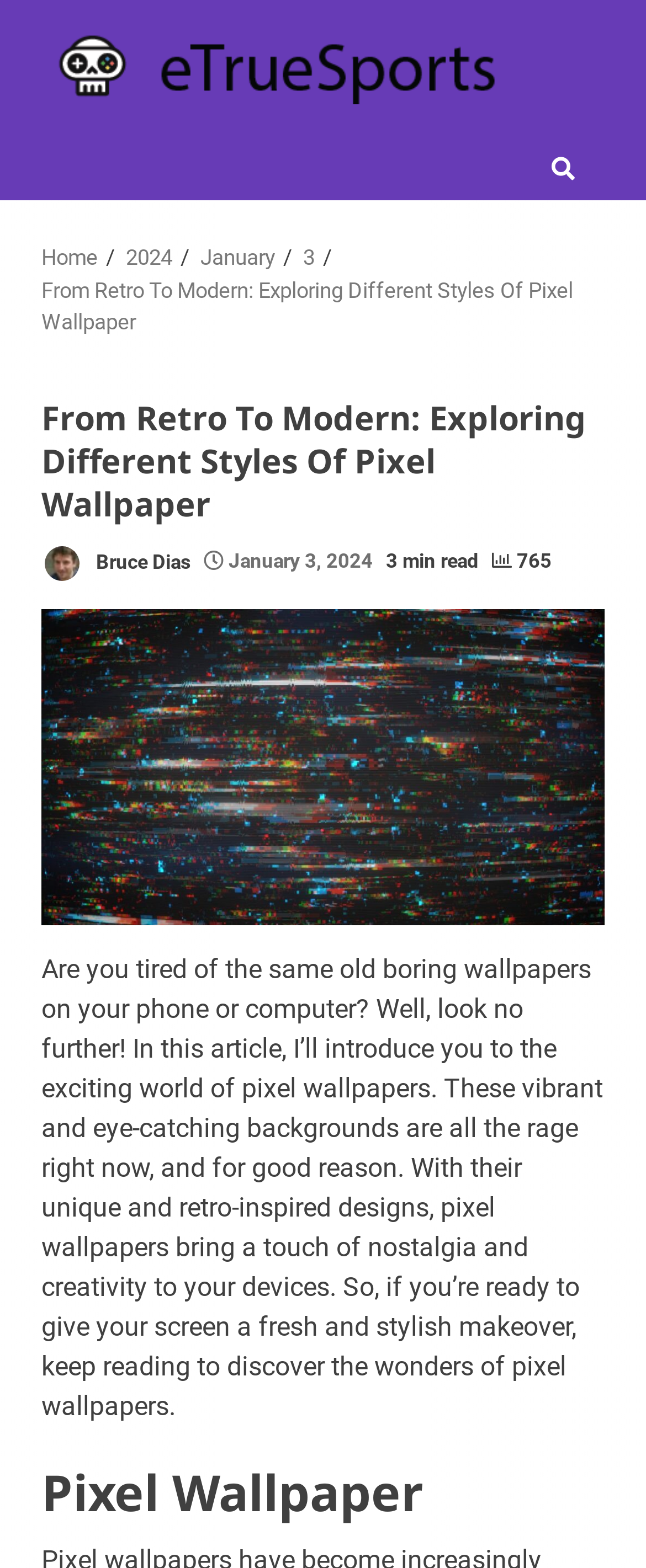Based on the description "title="Search"", find the bounding box of the specified UI element.

[0.808, 0.088, 0.936, 0.128]